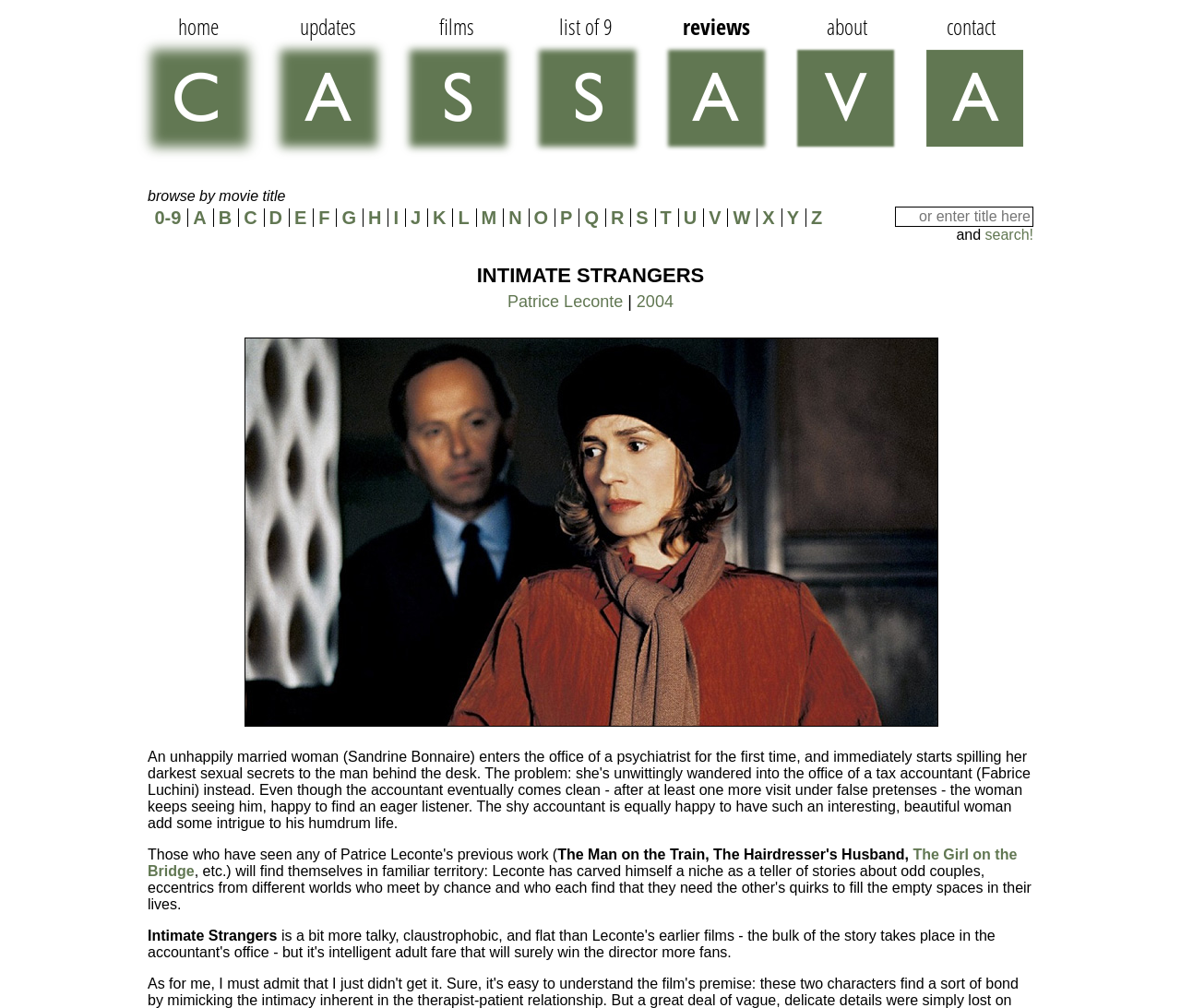Find the bounding box coordinates of the clickable area required to complete the following action: "click home".

[0.109, 0.011, 0.227, 0.165]